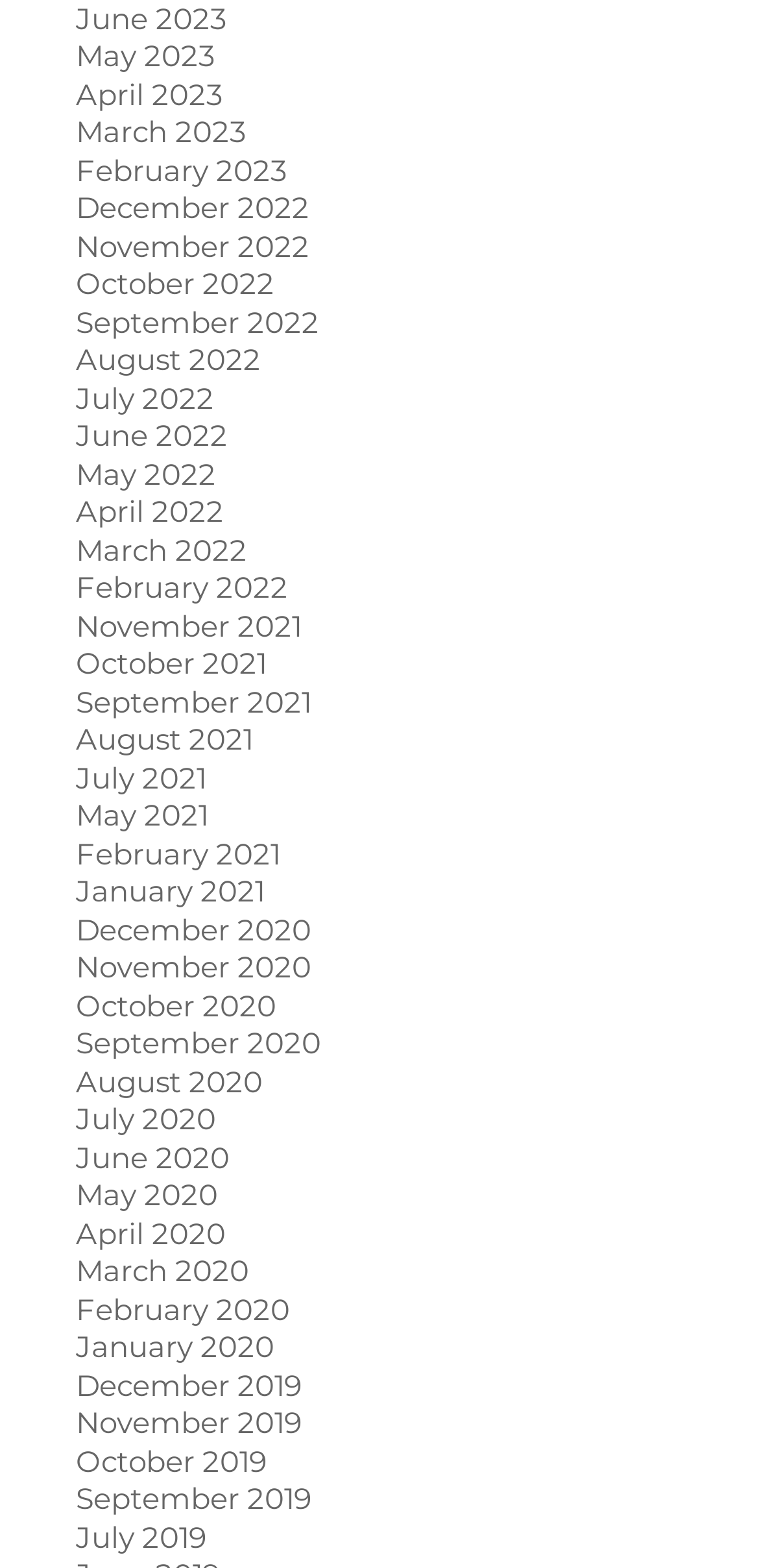Please provide a comprehensive answer to the question below using the information from the image: What is the earliest month listed?

By scanning the list of links, I can see that the earliest month listed is 'July 2019', which is the last link in the list.